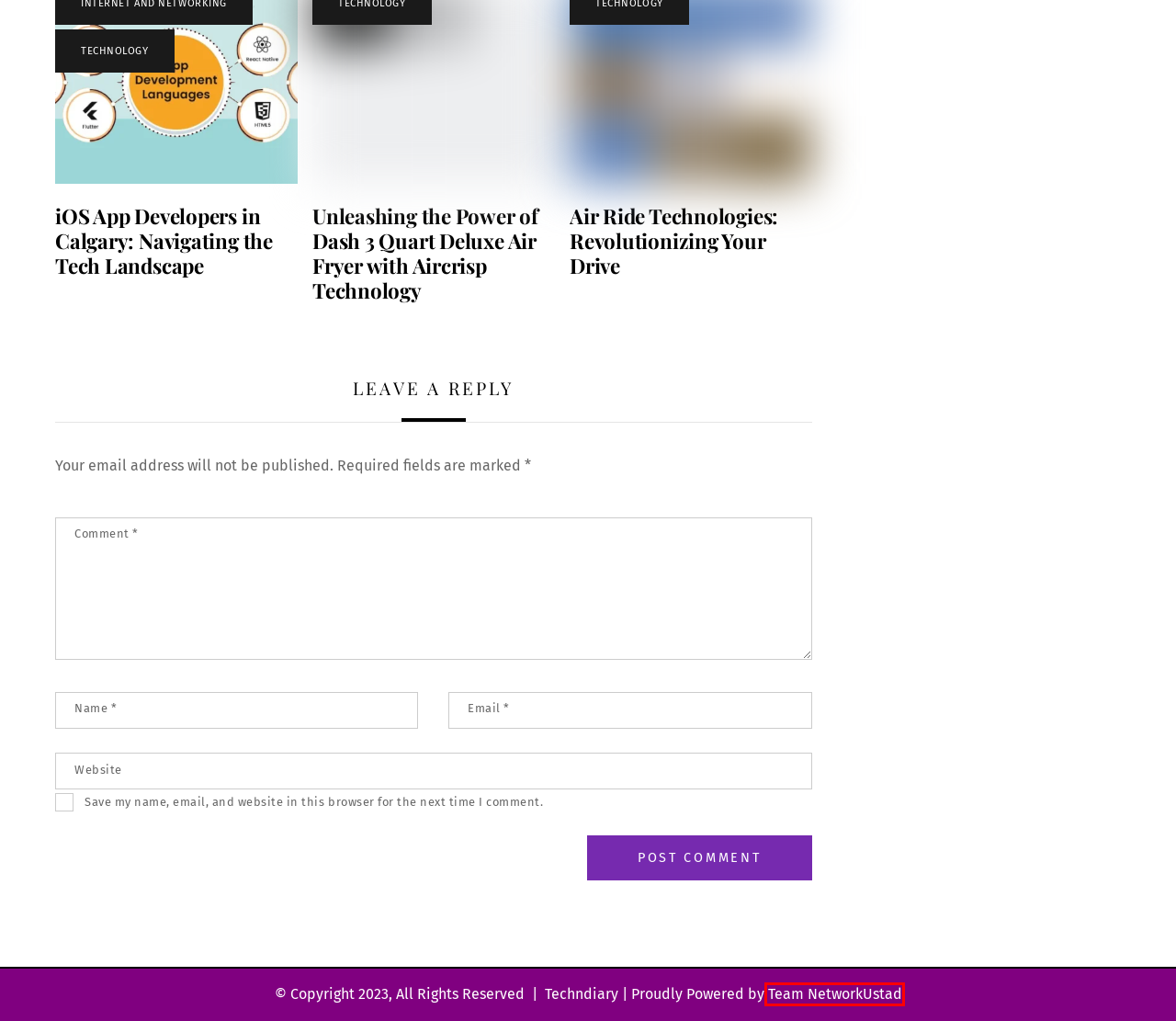Given a webpage screenshot with a red bounding box around a particular element, identify the best description of the new webpage that will appear after clicking on the element inside the red bounding box. Here are the candidates:
A. Home - techndiary.com
B. features of python Archives - techndiary.com
C. Air Ride Technologies: Revolutionizing Your Drive - techndiary.com
D. Professional Logo Design: The Key to Establishing Brand Identity - techndiary.com
E. americanlifeguardevents, Author at techndiary.com
F. iOS App Developers in Calgary: Navigating the Tech Landscape - techndiary.com
G. Home - NetworkUstad
H. Unleashing the Power of Dash 3 Quart Deluxe Air Fryer with Aircrisp Technology - techndiary.com

G